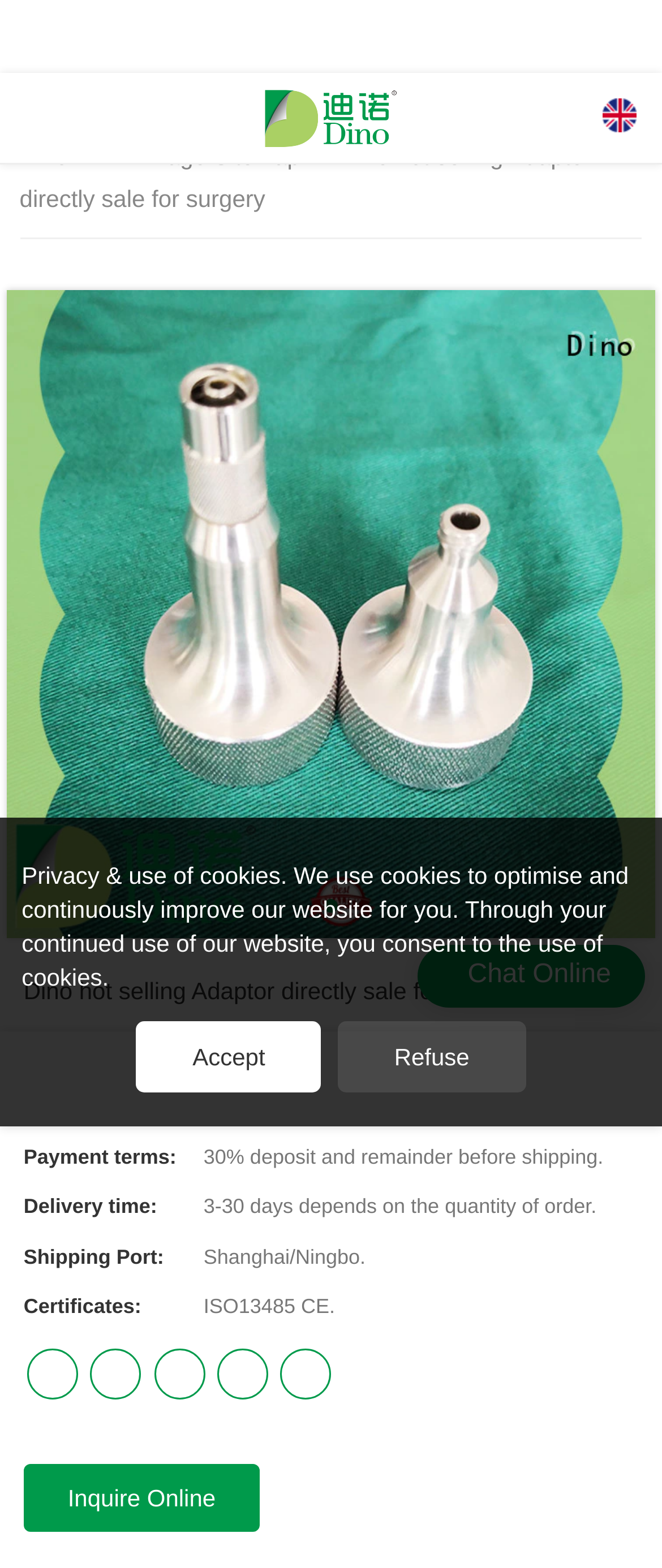What is the model of the adaptor?
Please answer the question with a detailed response using the information from the screenshot.

I found the answer by looking at the description list on the webpage, where it says 'Model:' and the corresponding detail is 'Toomey To Luer Lock Adaptor'.